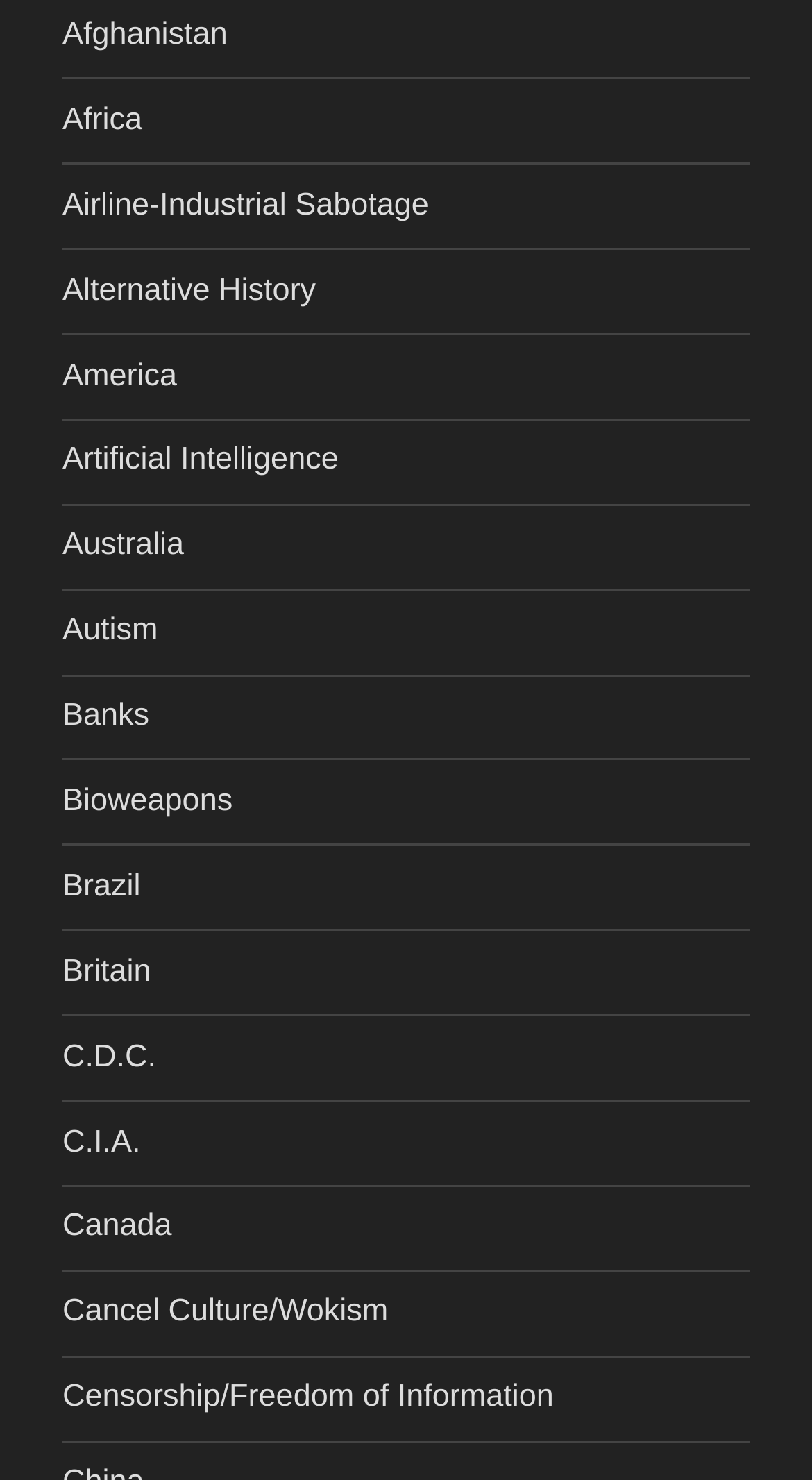Please find the bounding box coordinates (top-left x, top-left y, bottom-right x, bottom-right y) in the screenshot for the UI element described as follows: Airline-Industrial Sabotage

[0.077, 0.126, 0.528, 0.15]